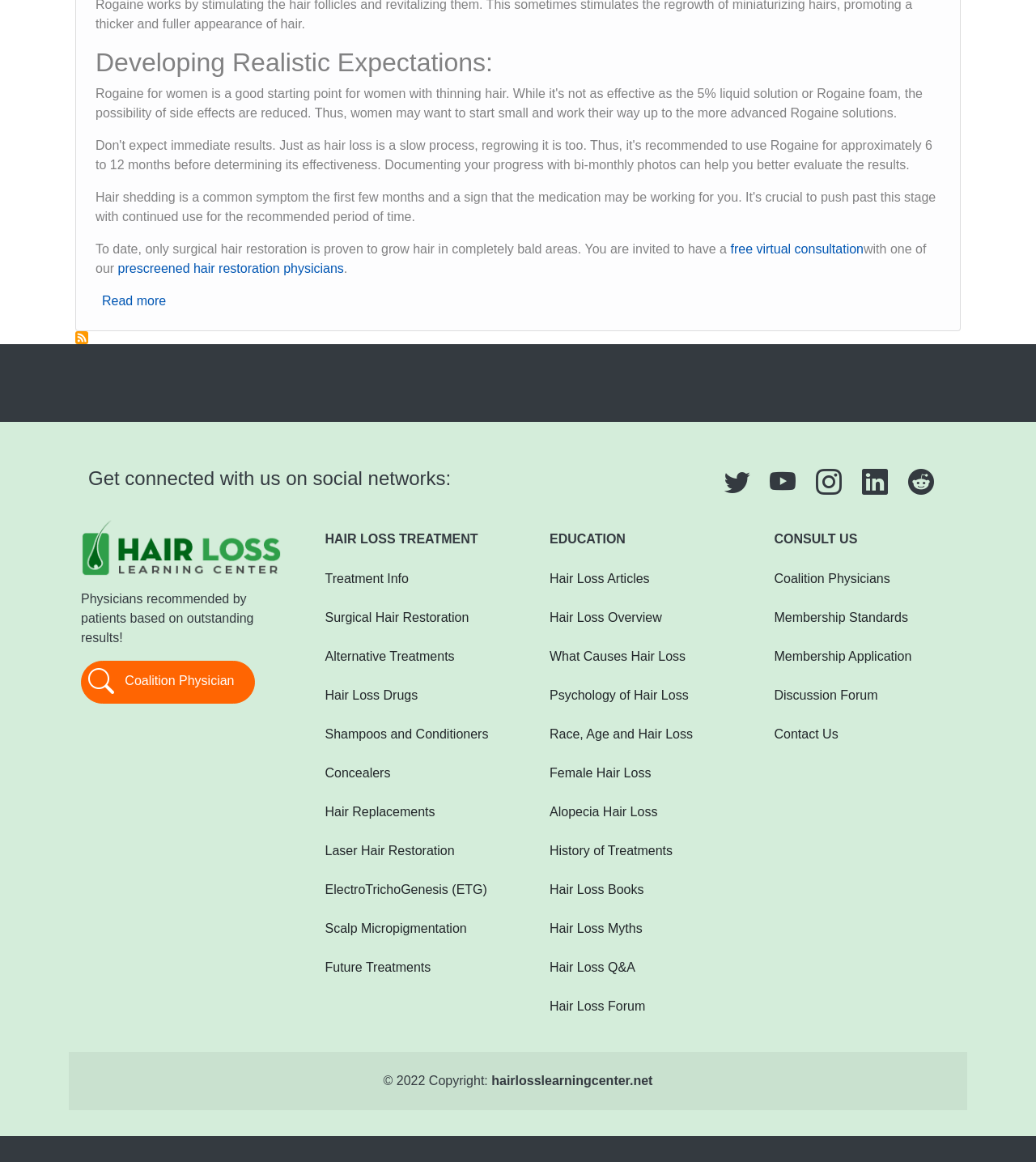Pinpoint the bounding box coordinates of the element that must be clicked to accomplish the following instruction: "Read more about Rogaine 2% Liquid for Women". The coordinates should be in the format of four float numbers between 0 and 1, i.e., [left, top, right, bottom].

[0.098, 0.253, 0.16, 0.265]